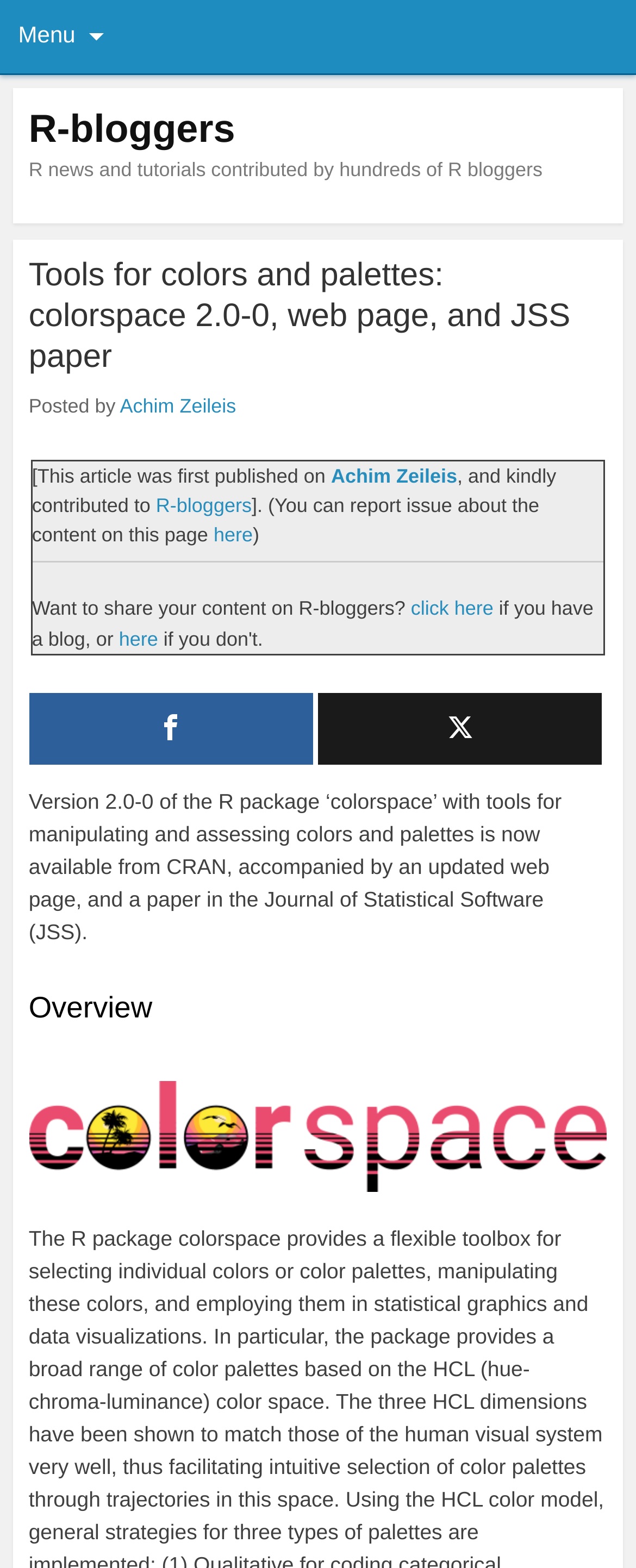What is the name of the R package?
We need a detailed and exhaustive answer to the question. Please elaborate.

The question asks for the name of the R package, which can be found in the text 'Version 2.0-0 of the R package ‘colorspace’ with tools for manipulating and assessing colors and palettes is now available from CRAN, accompanied by an updated web page, and a paper in the Journal of Statistical Software (JSS).' The answer is 'colorspace'.